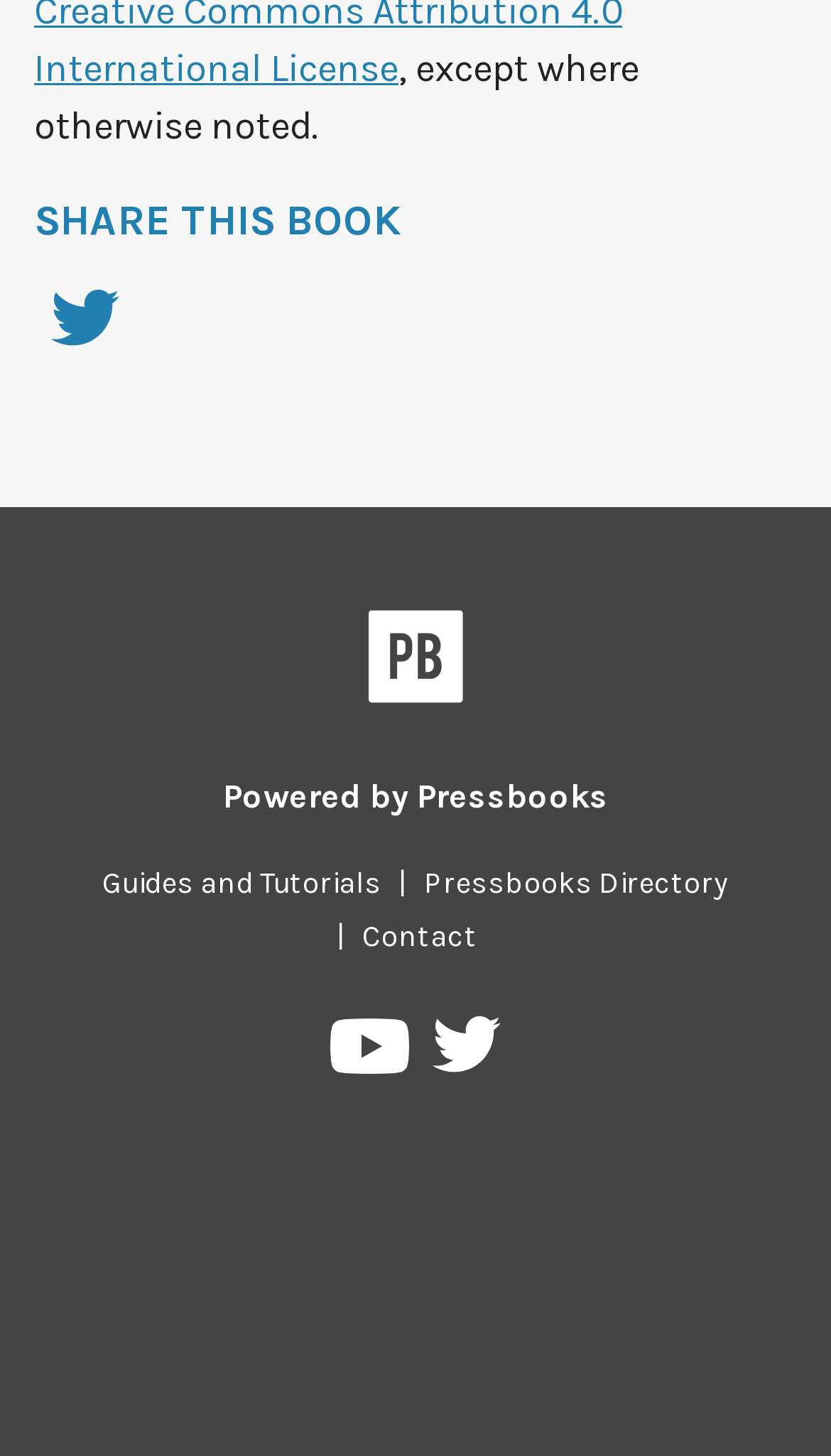Determine the coordinates of the bounding box that should be clicked to complete the instruction: "View Guides and Tutorials". The coordinates should be represented by four float numbers between 0 and 1: [left, top, right, bottom].

[0.103, 0.594, 0.479, 0.619]